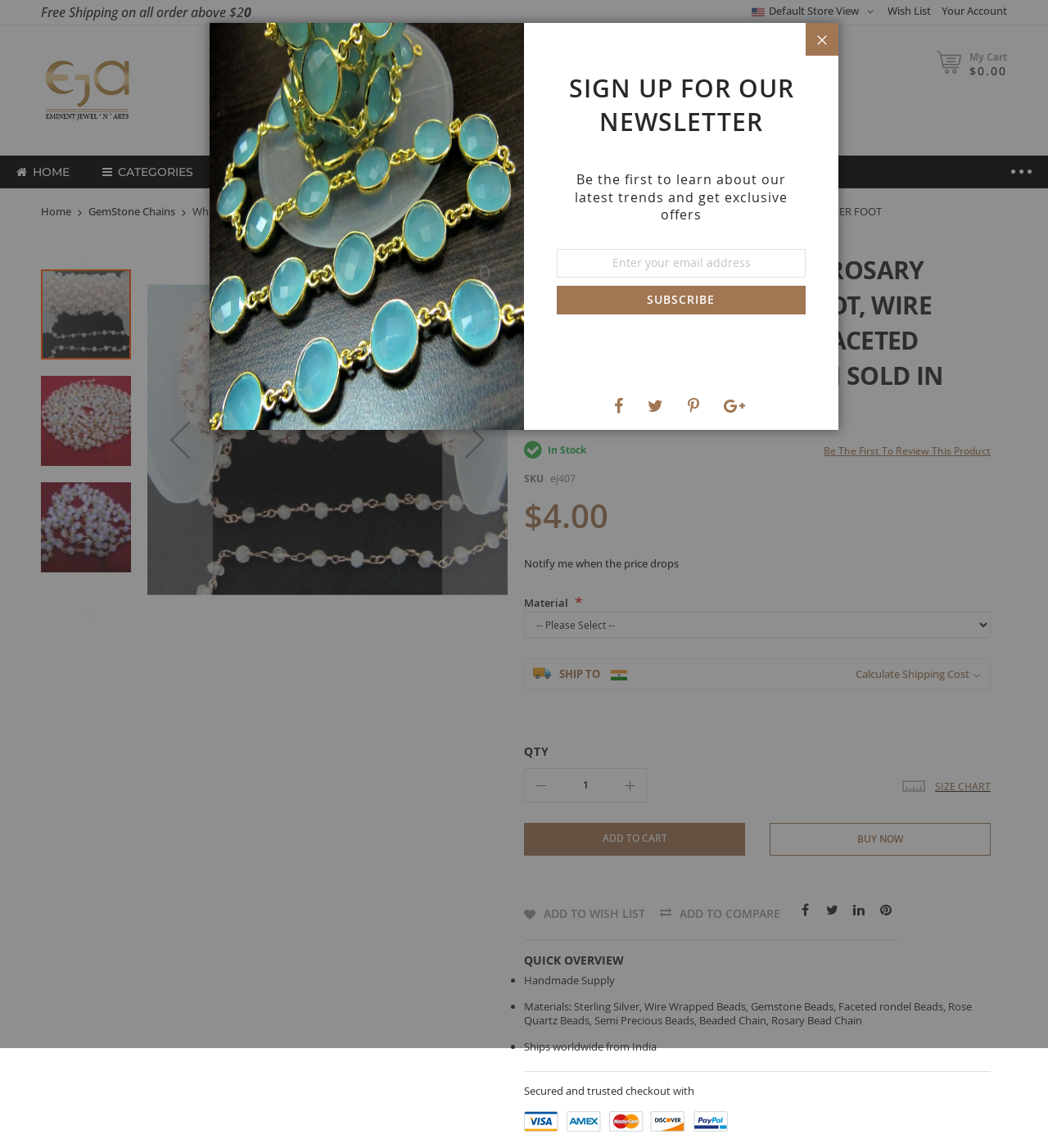Please answer the following question using a single word or phrase: 
What is the price of the rosary bead chain?

$4.00